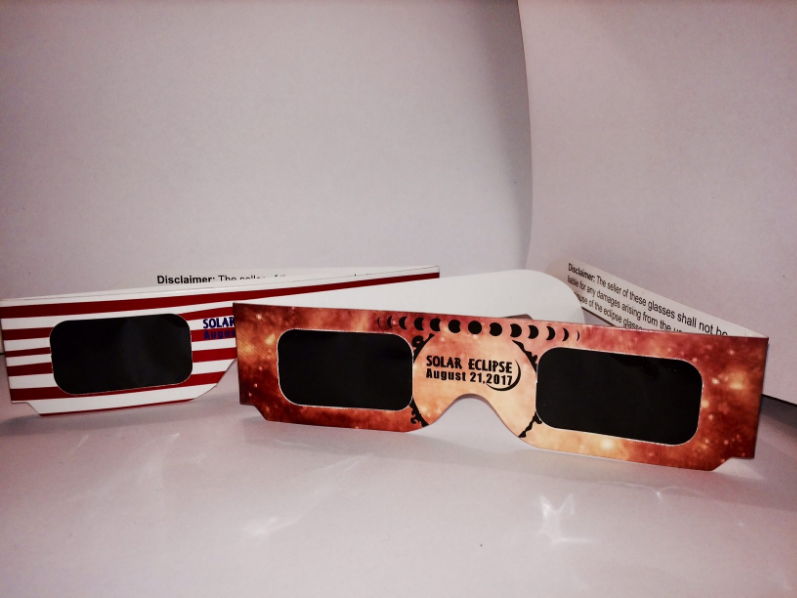Elaborate on all the features and components visible in the image.

The image showcases a pair of solar eclipse glasses, designed specifically for viewing the solar eclipse occurring on August 21, 2017. One pair features a distinctive reddish-orange design, prominently displaying the words "SOLAR ECLIPSE August 21, 2017," alongside artistic depictions of the moon’s phases, all set against a starry background. The other set of glasses is simpler, adorned with a red and white striped pattern, signifying its protective function during the solar event. Both pairs are positioned on a neutral backdrop, emphasizing their importance in safely witnessing this astronomical phenomenon, and a disclaimer warning about the authenticity and usage of the glasses is partially visible in the upper part of the image.